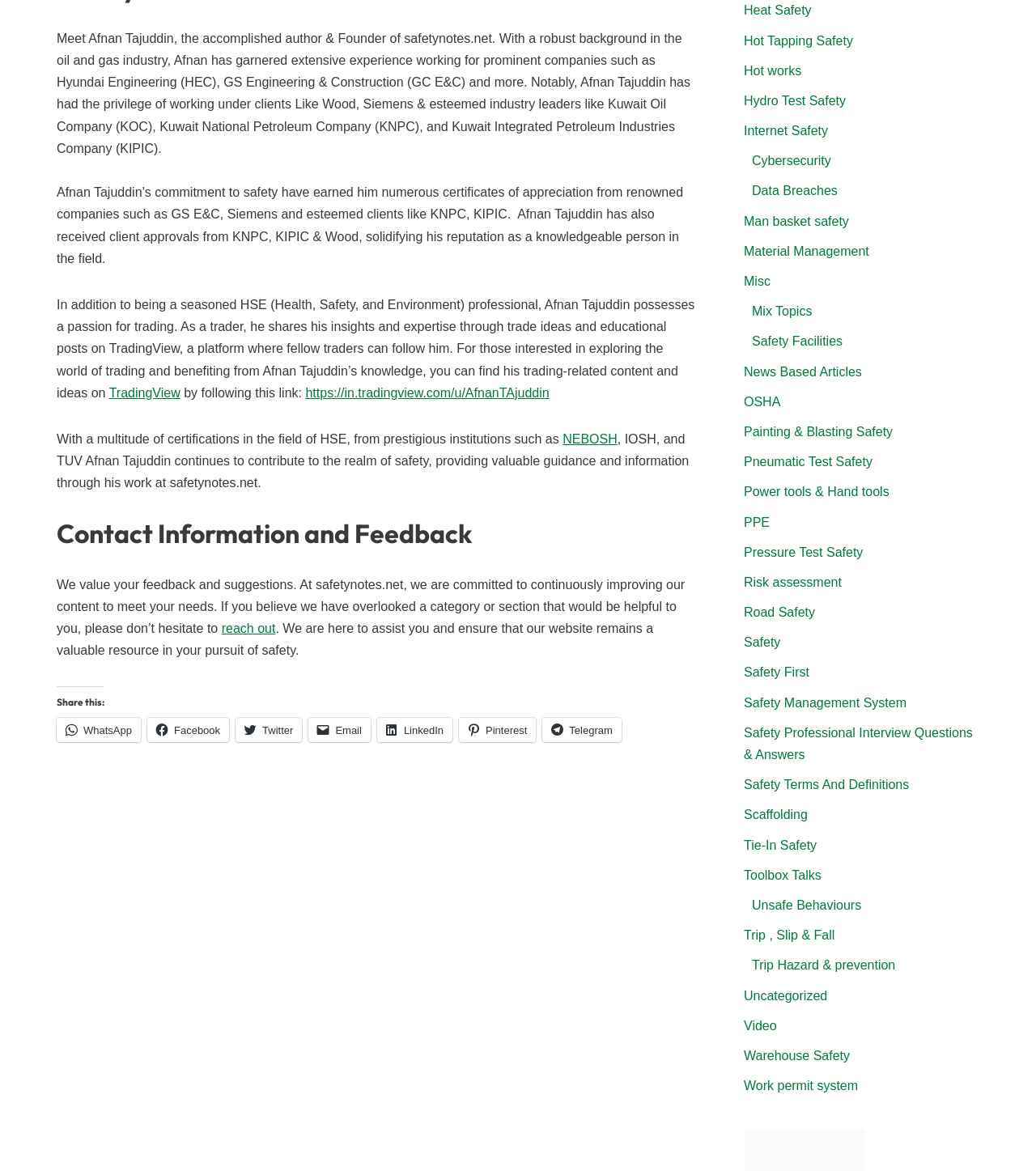Please provide the bounding box coordinates for the element that needs to be clicked to perform the instruction: "Follow Afnan Tajuddin on TradingView". The coordinates must consist of four float numbers between 0 and 1, formatted as [left, top, right, bottom].

[0.105, 0.24, 0.174, 0.251]